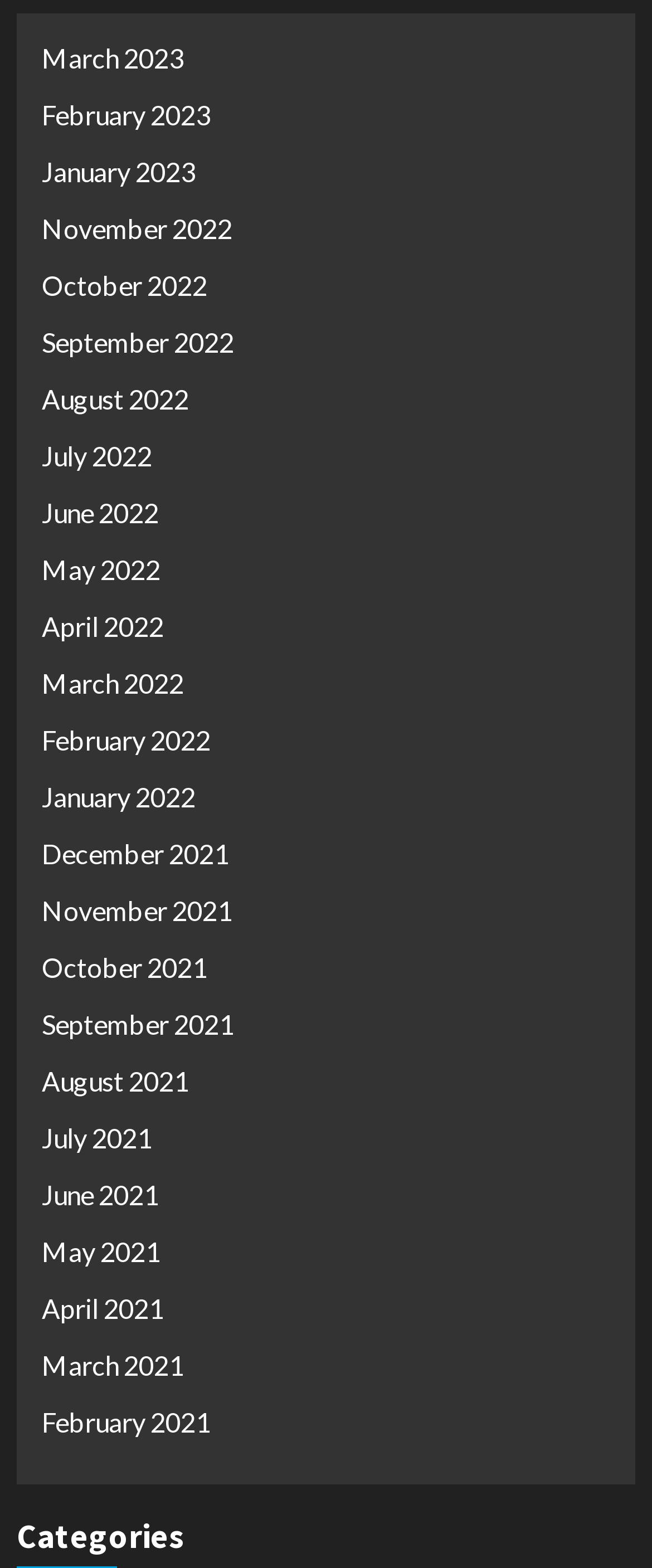Could you determine the bounding box coordinates of the clickable element to complete the instruction: "view January 2021"? Provide the coordinates as four float numbers between 0 and 1, i.e., [left, top, right, bottom].

[0.064, 0.822, 0.936, 0.859]